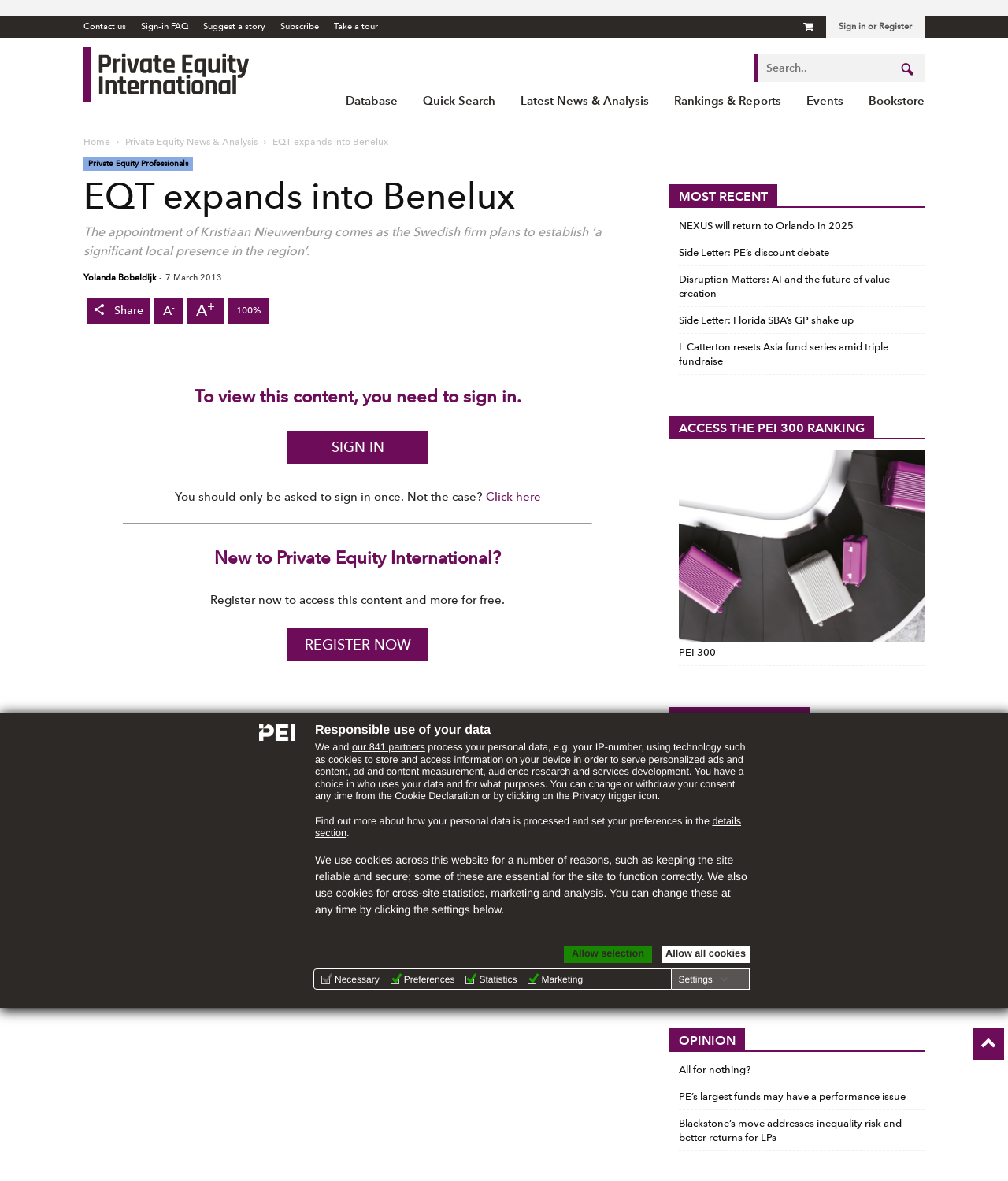Offer an in-depth caption of the entire webpage.

The webpage is about EQT expanding into Benelux, with a focus on private equity news and analysis. At the top, there is a dialog box with a logo, a heading "Responsible use of your data", and a description of how the website uses cookies. Below this, there are links to "Contact us", "Sign-in FAQ", "Suggest a story", "Subscribe", and "Take a tour".

On the left side, there is a navigation menu with links to "Home", "Private Equity News & Analysis", and other sections. The main content area has an article with a heading "EQT expands into Benelux" and a brief description of the appointment of Kristiaan Nieuwenburg. The article also includes links to related topics and a button to share the content.

Below the article, there is a section with a heading "To view this content, you need to sign in." with a link to sign in and a message for new users to register. There is also a separator line and a section with a heading "New to Private Equity International?" with a link to register.

At the bottom, there is a footer section with links to tags, a heading "Share this" with links to Twitter and LinkedIn, and a section with a heading "MOST RECENT" with a link to a recent news article.

Throughout the page, there are various buttons, links, and images, including a search bar at the top right corner.